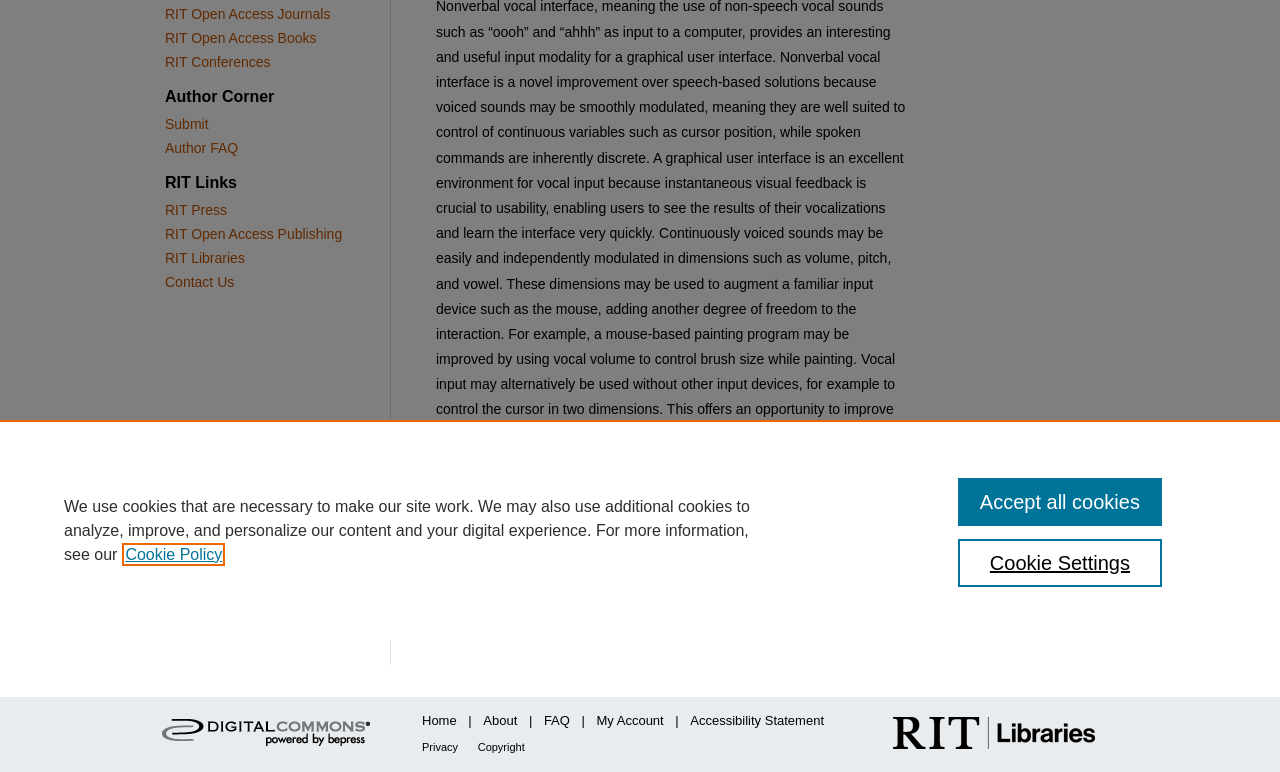Bounding box coordinates are to be given in the format (top-left x, top-left y, bottom-right x, bottom-right y). All values must be floating point numbers between 0 and 1. Provide the bounding box coordinate for the UI element described as: RIT Open Access Books

[0.129, 0.039, 0.305, 0.06]